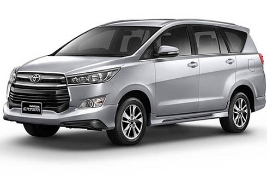Provide an in-depth description of all elements within the image.

The image features a sleek, silver Toyota Innova Crysta, a popular choice for travelers seeking comfort and space. Known for its spacious interior and versatile seating, this mid-size SUV is ideal for families or groups enjoying tours in Rajasthan. The Innova Crysta offers modern amenities and air conditioning, ensuring a pleasant travel experience. As part of RS Tours Rajasthan's offerings, this vehicle can accommodate up to 7 passengers, making it perfect for exploring the cultural richness of the state, all while enjoying the convenience and luxury of a dedicated chauffeur service.